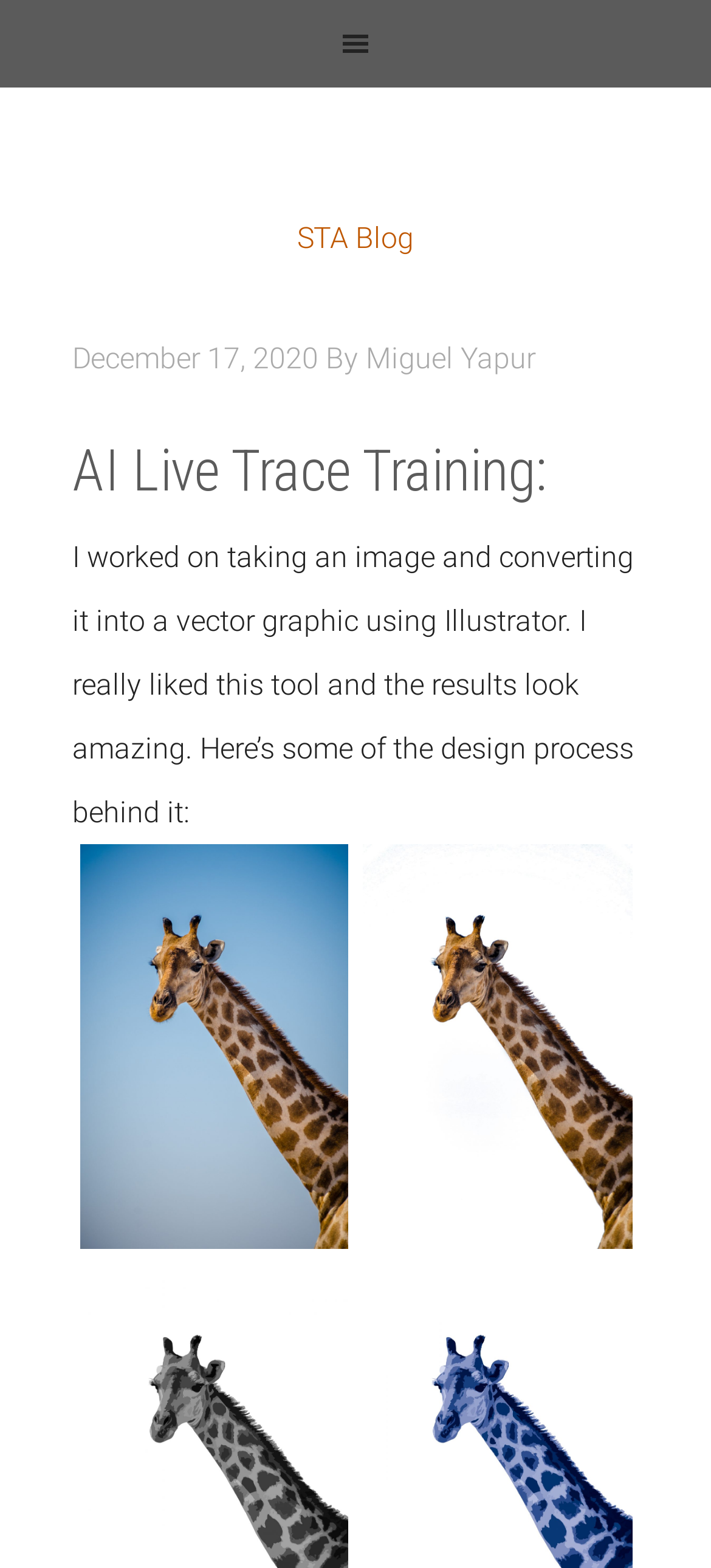Reply to the question below using a single word or brief phrase:
What is the topic of the blog post?

AI Live Trace Training